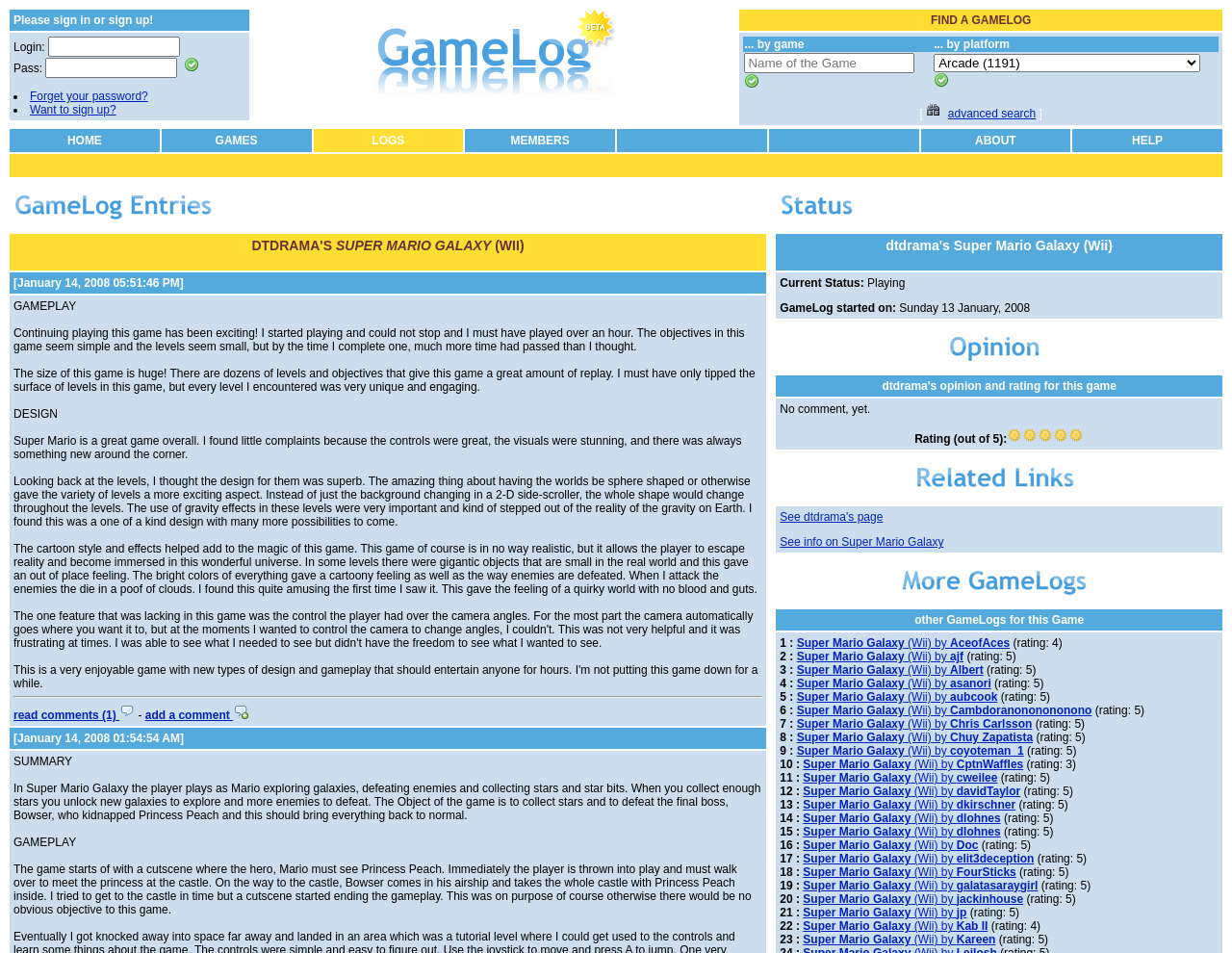Please answer the following question as detailed as possible based on the image: 
What is the main topic of the blog post?

The blog post discusses the gameplay and design of Super Mario Galaxy, including the game's objectives, level design, and visuals.